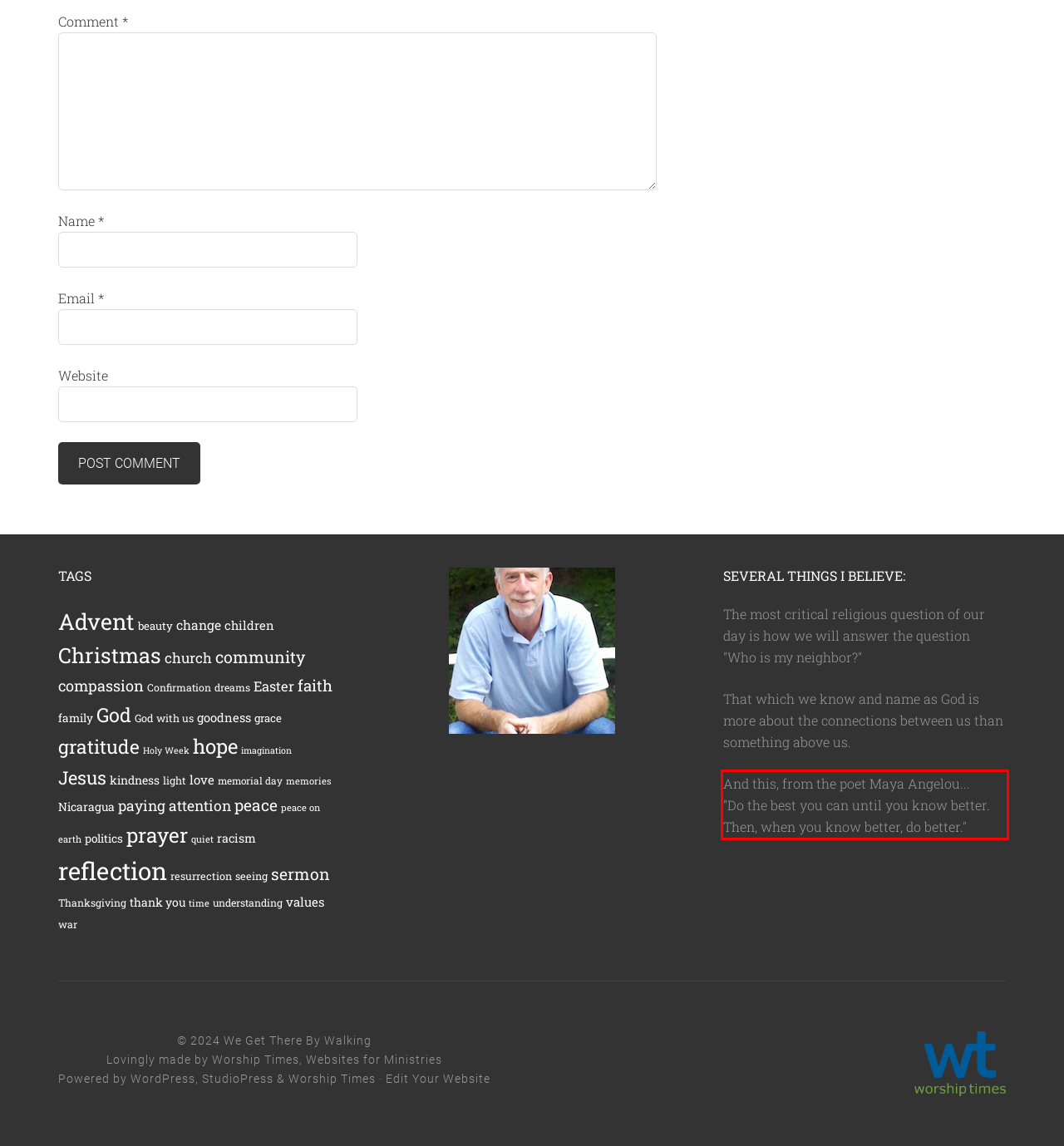View the screenshot of the webpage and identify the UI element surrounded by a red bounding box. Extract the text contained within this red bounding box.

And this, from the poet Maya Angelou... "Do the best you can until you know better. Then, when you know better, do better."